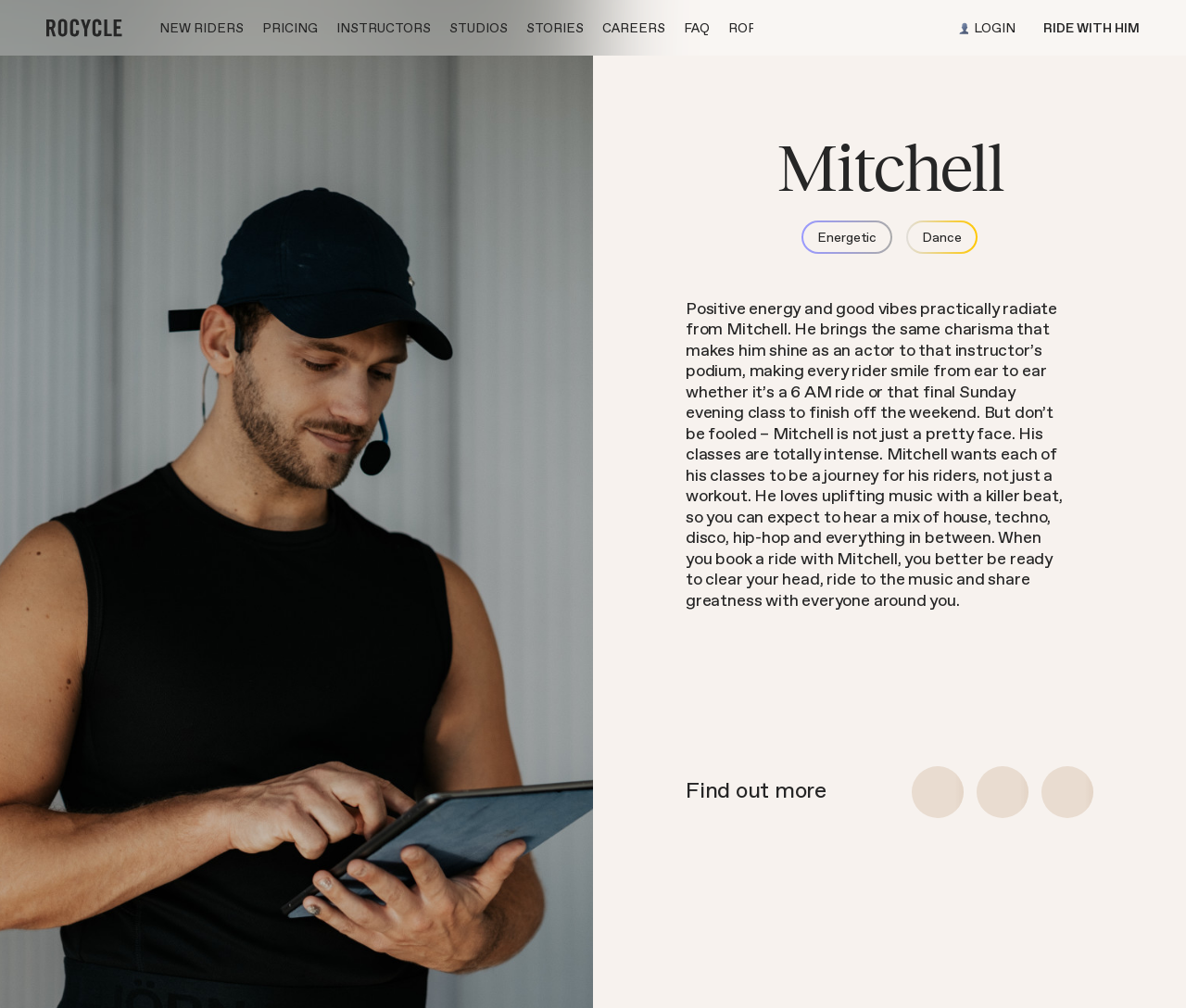What is the button text next to 'LOGIN'?
Using the information from the image, answer the question thoroughly.

The button element next to the 'LOGIN' link has the text 'RIDE WITH HIM'.